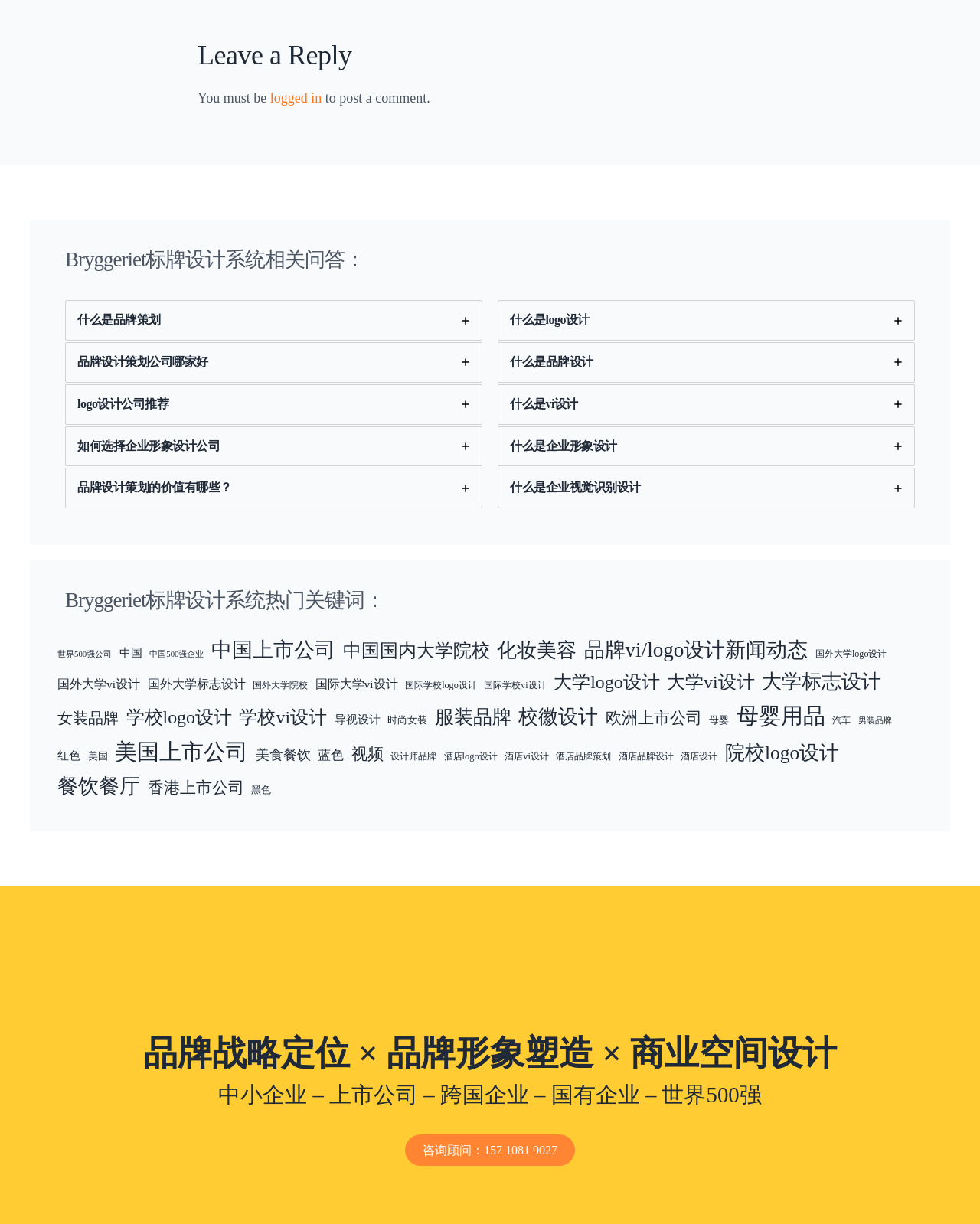Locate the UI element described as follows: "咨询顾问：157 1081 9027". Return the bounding box coordinates as four float numbers between 0 and 1 in the order [left, top, right, bottom].

[0.413, 0.927, 0.587, 0.953]